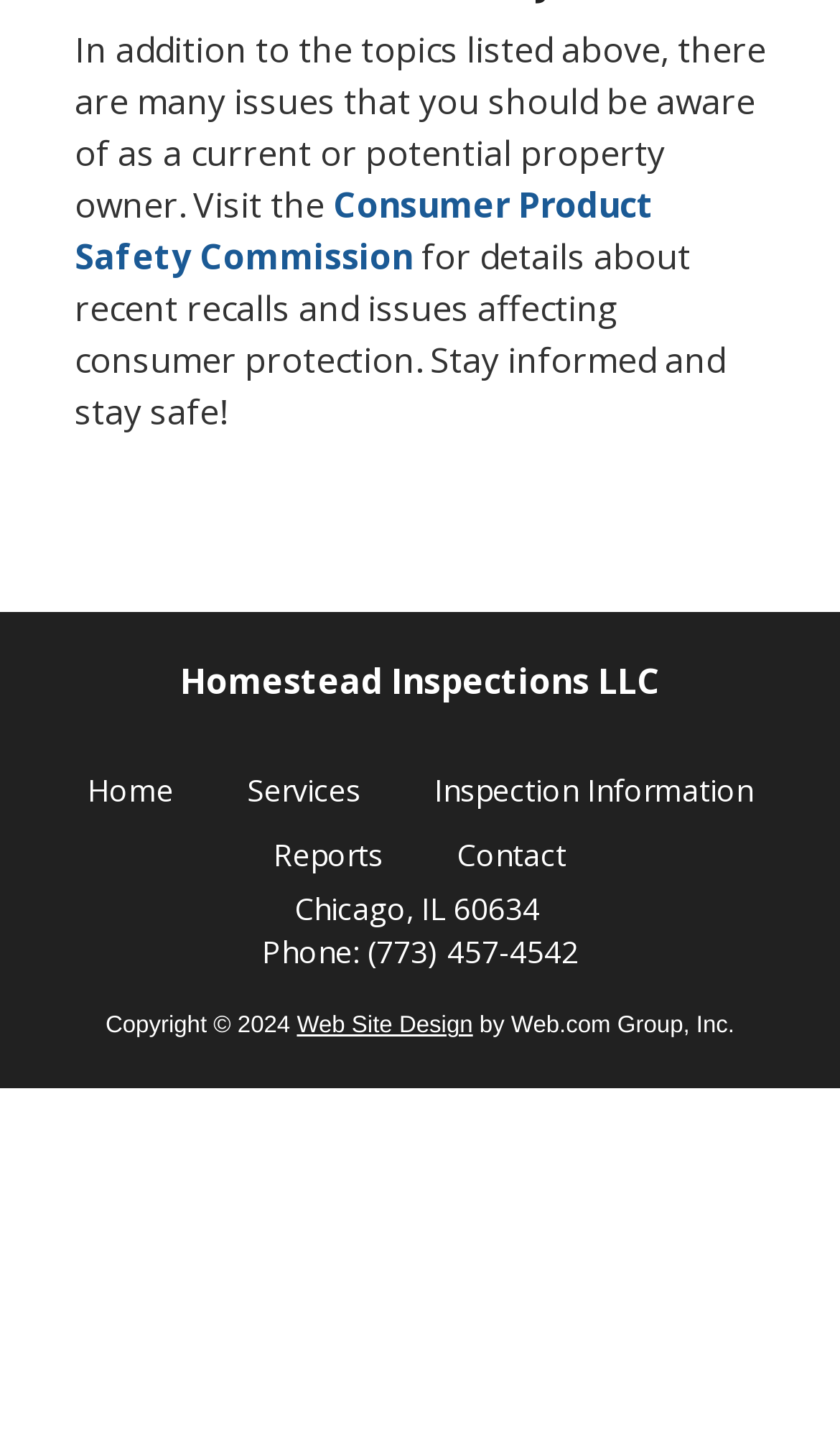Respond with a single word or short phrase to the following question: 
Who designed the website?

Web.com Group, Inc.